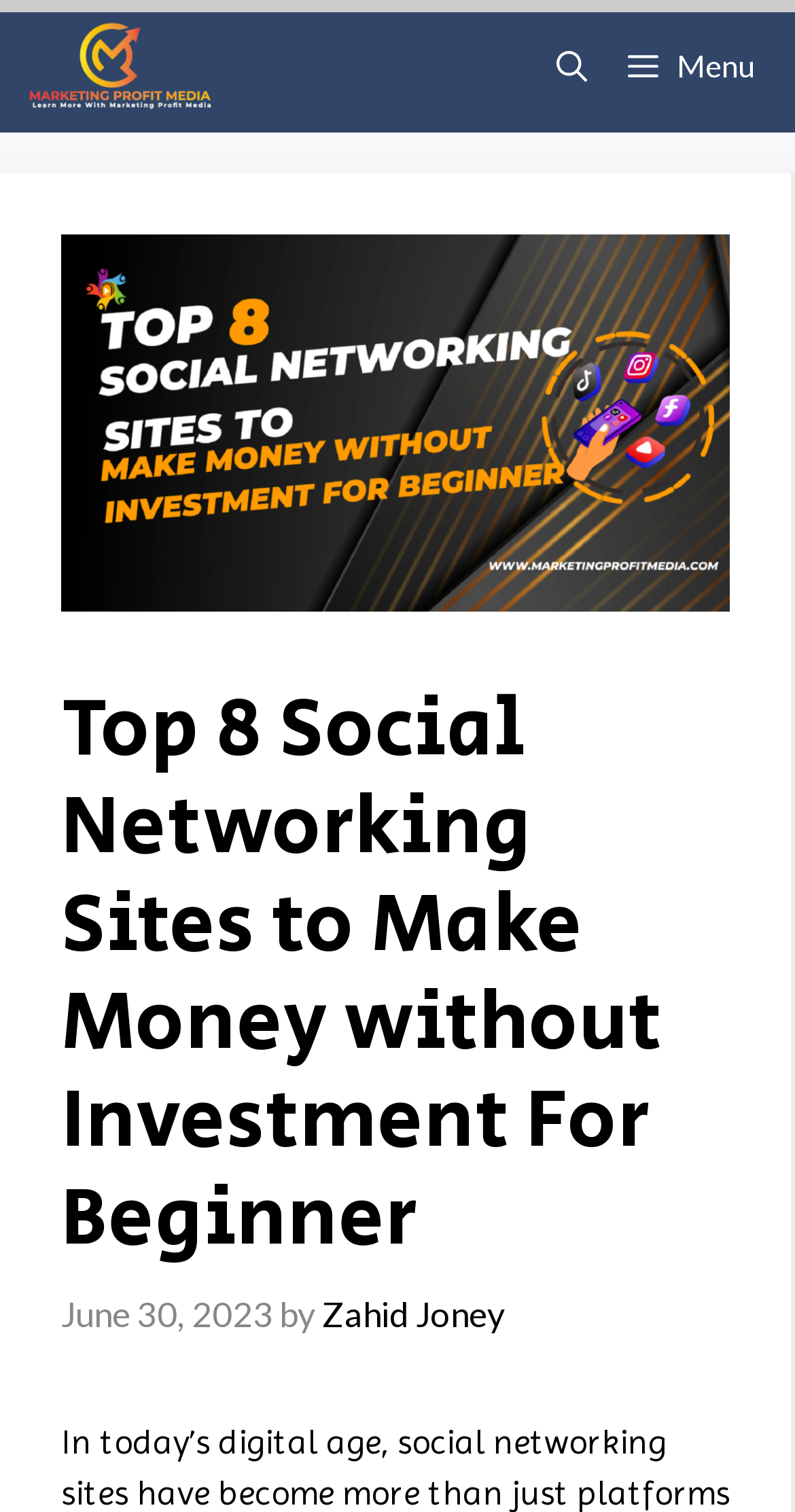Extract the bounding box of the UI element described as: "aria-label="Open search"".

[0.674, 0.0, 0.764, 0.088]